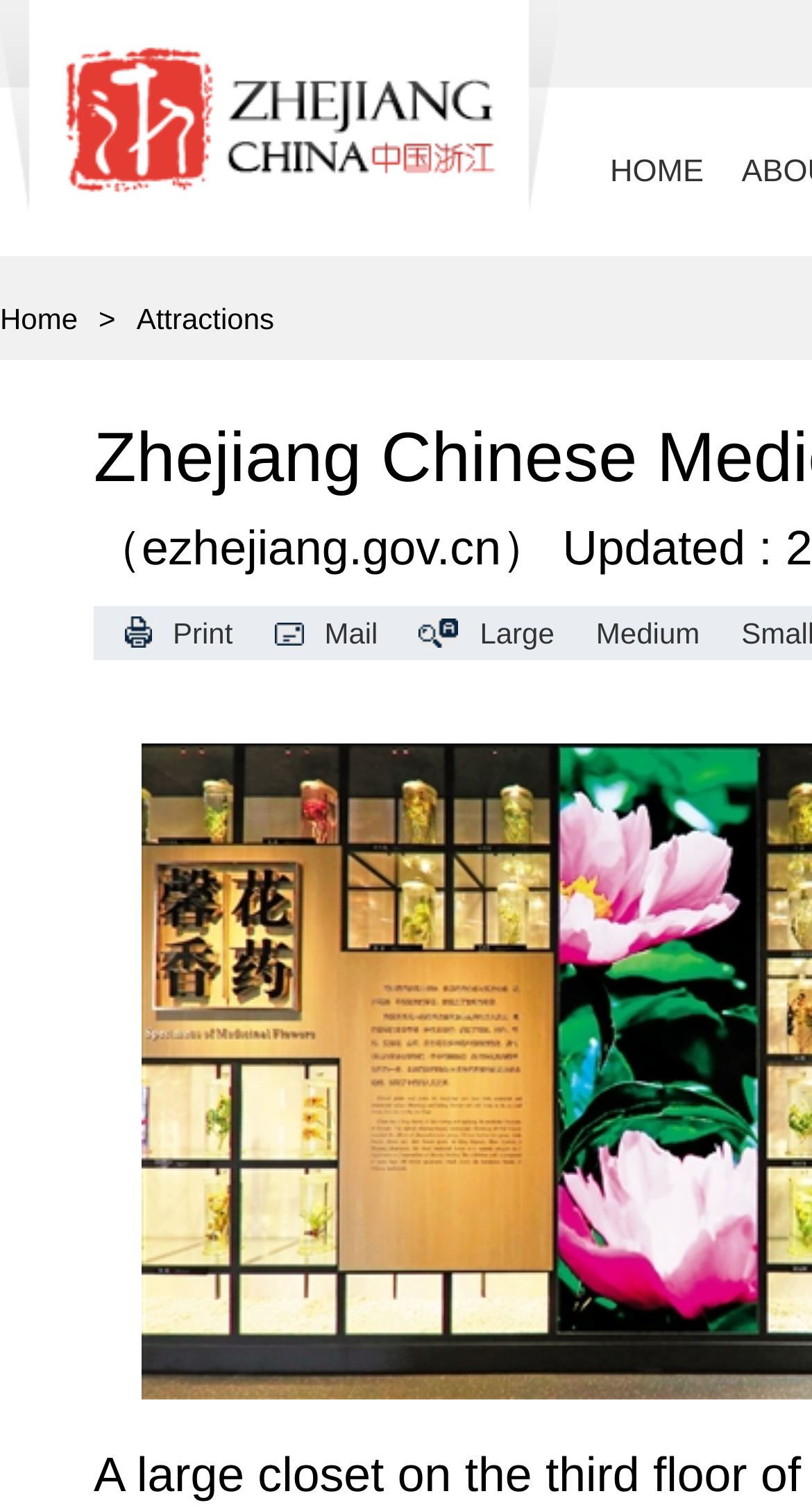Explain the webpage's layout and main content in detail.

The webpage is about the Zhejiang Chinese Medicine Museum. At the top-left corner, there is a heading with a link that contains an image. The image is positioned above the text. 

On the top-right corner, there is a link labeled "HOME". Below the heading, there are several links and static text elements. A link labeled "Home" is positioned on the left, followed by a static text ">" and another static text "Attractions". 

Further down, there is a static text "(ezhejiang.gov.cn)" that spans across most of the width. Below this text, there are three links labeled "Print", "Mail", and "Large" positioned from left to right. The "Medium" link is placed to the right of the "Large" link.